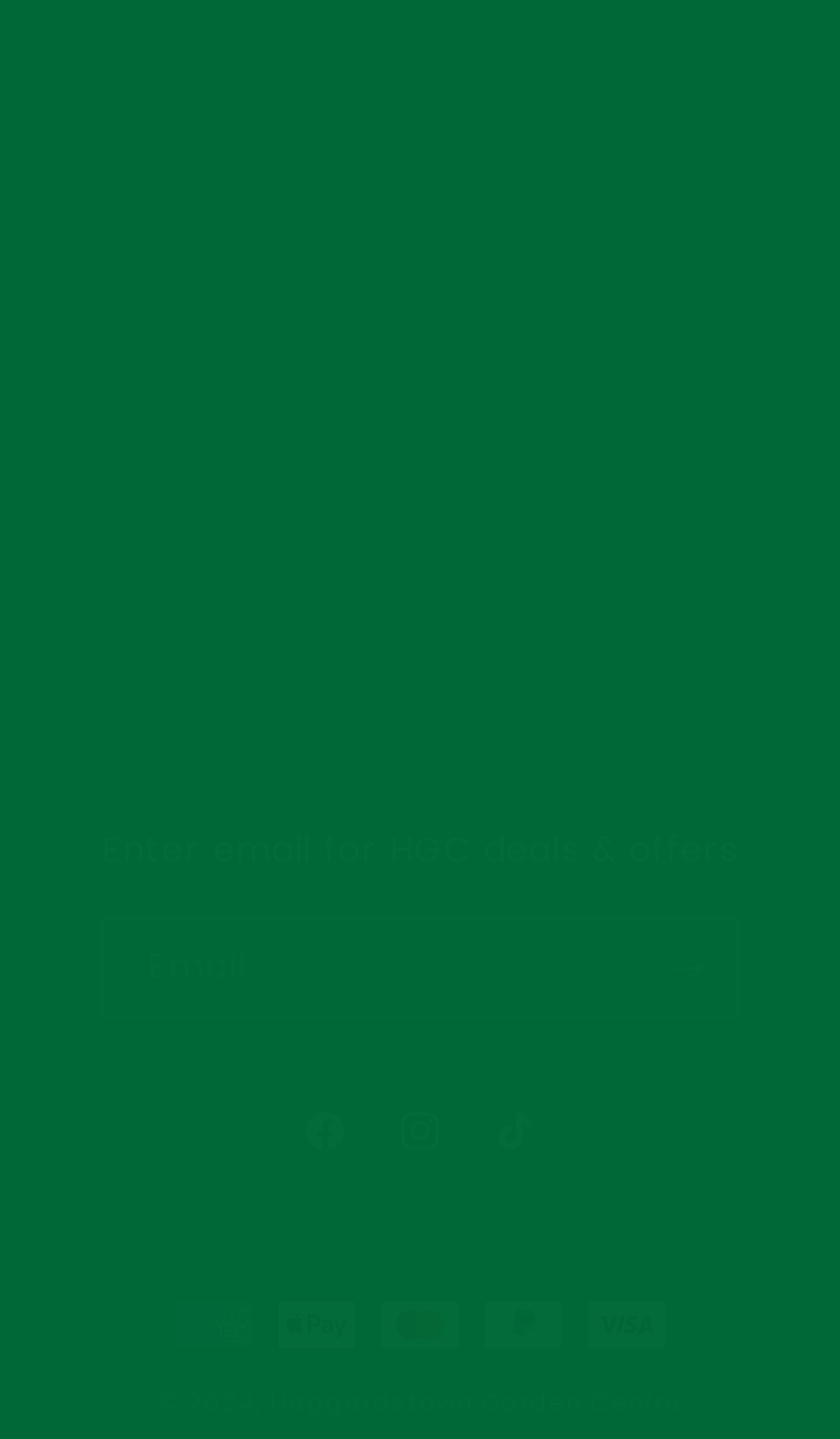Find the bounding box coordinates for the area you need to click to carry out the instruction: "Visit Haggardstown Garden Centre's Facebook page". The coordinates should be four float numbers between 0 and 1, indicated as [left, top, right, bottom].

[0.331, 0.753, 0.444, 0.819]